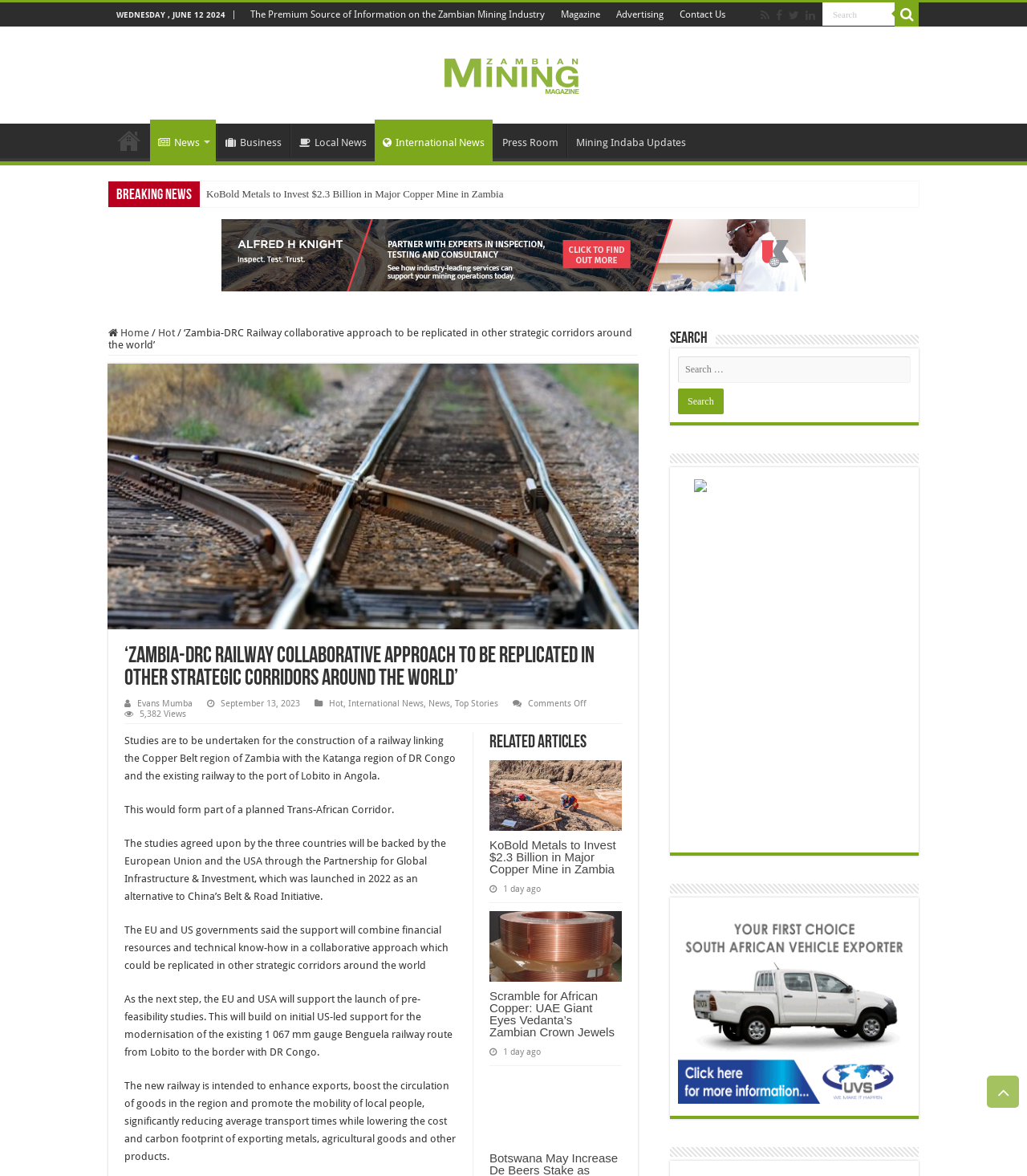Respond to the question below with a single word or phrase: Who is the author of the news article?

Evans Mumba